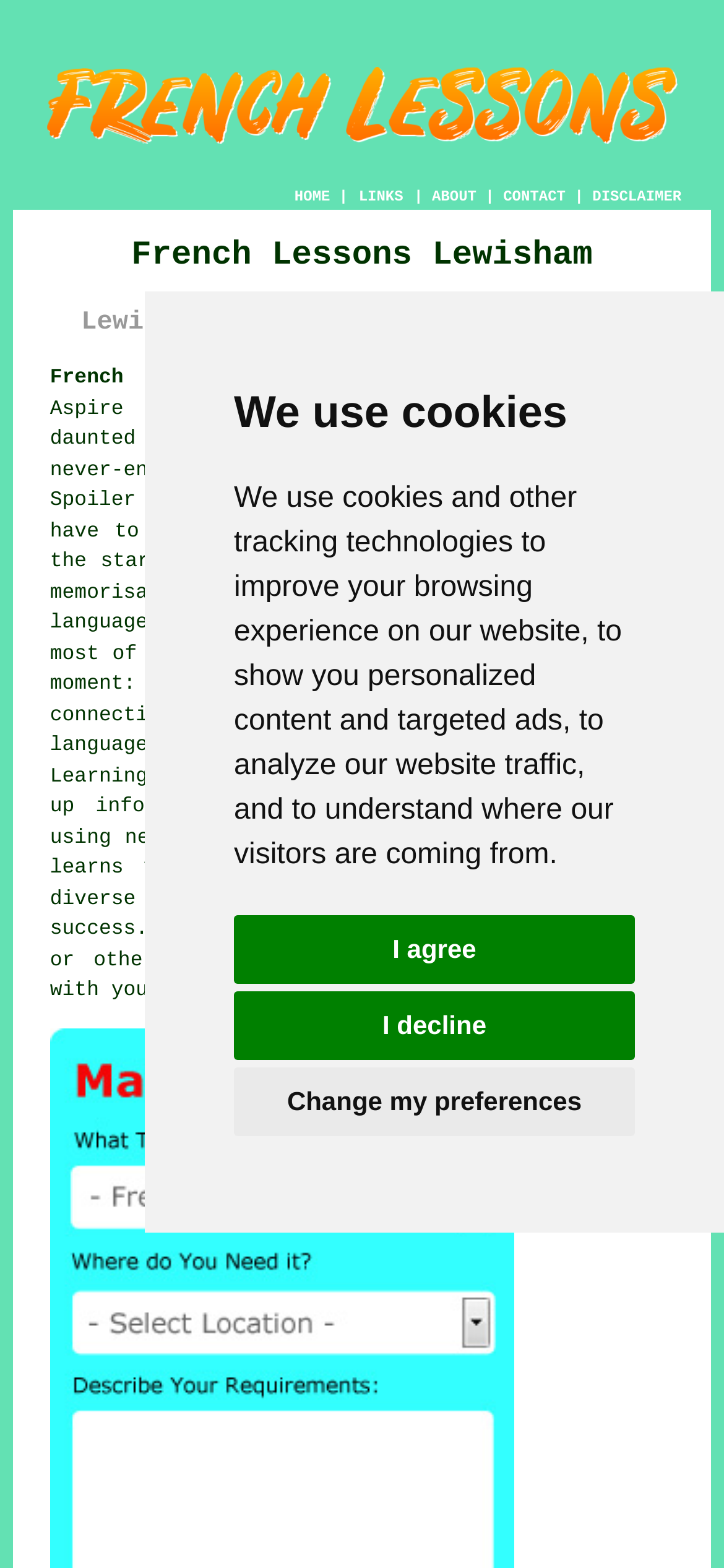From the screenshot, find the bounding box of the UI element matching this description: "I agree". Supply the bounding box coordinates in the form [left, top, right, bottom], each a float between 0 and 1.

[0.323, 0.584, 0.877, 0.627]